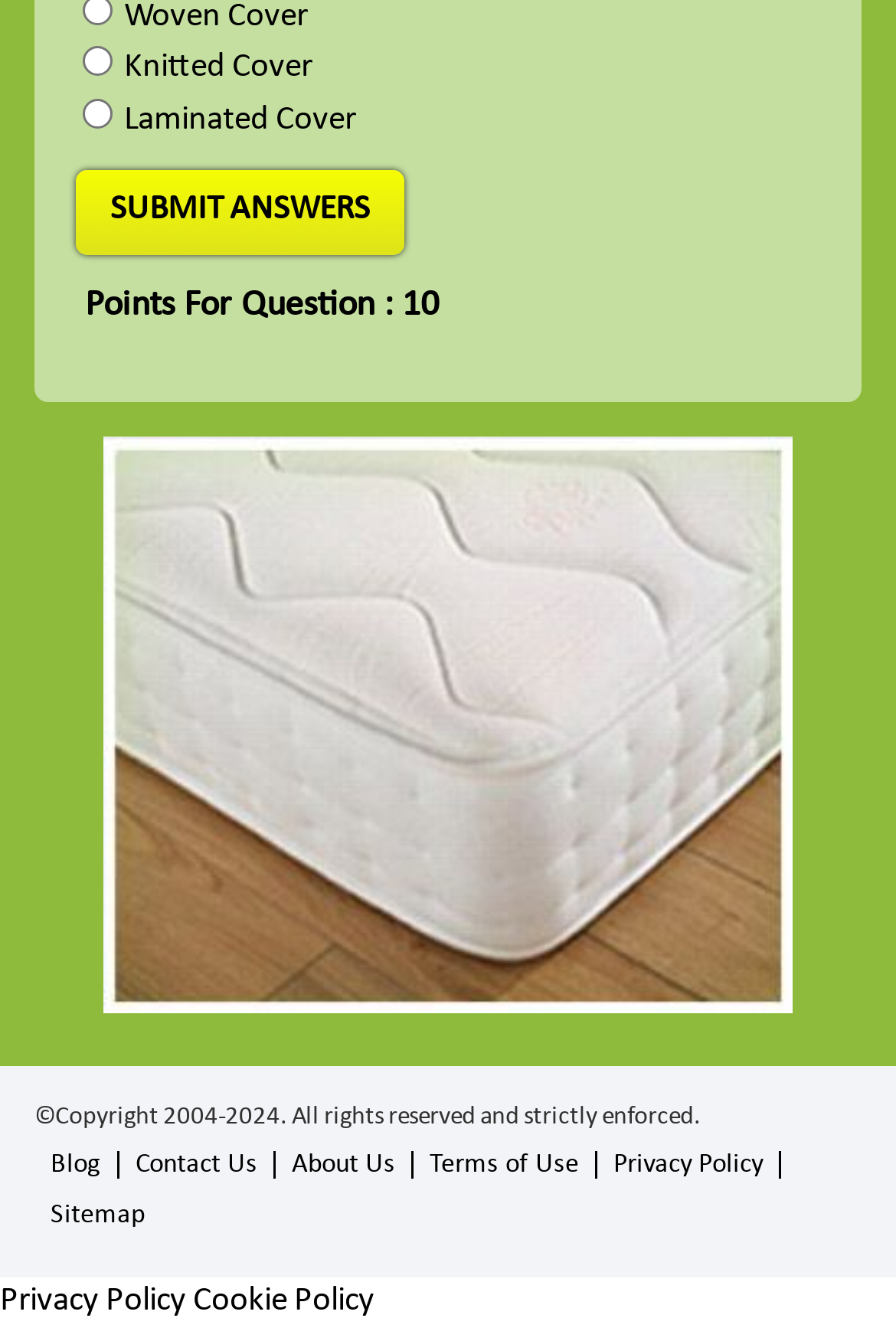Find the bounding box coordinates of the element to click in order to complete this instruction: "Visit Blog". The bounding box coordinates must be four float numbers between 0 and 1, denoted as [left, top, right, bottom].

[0.038, 0.867, 0.133, 0.887]